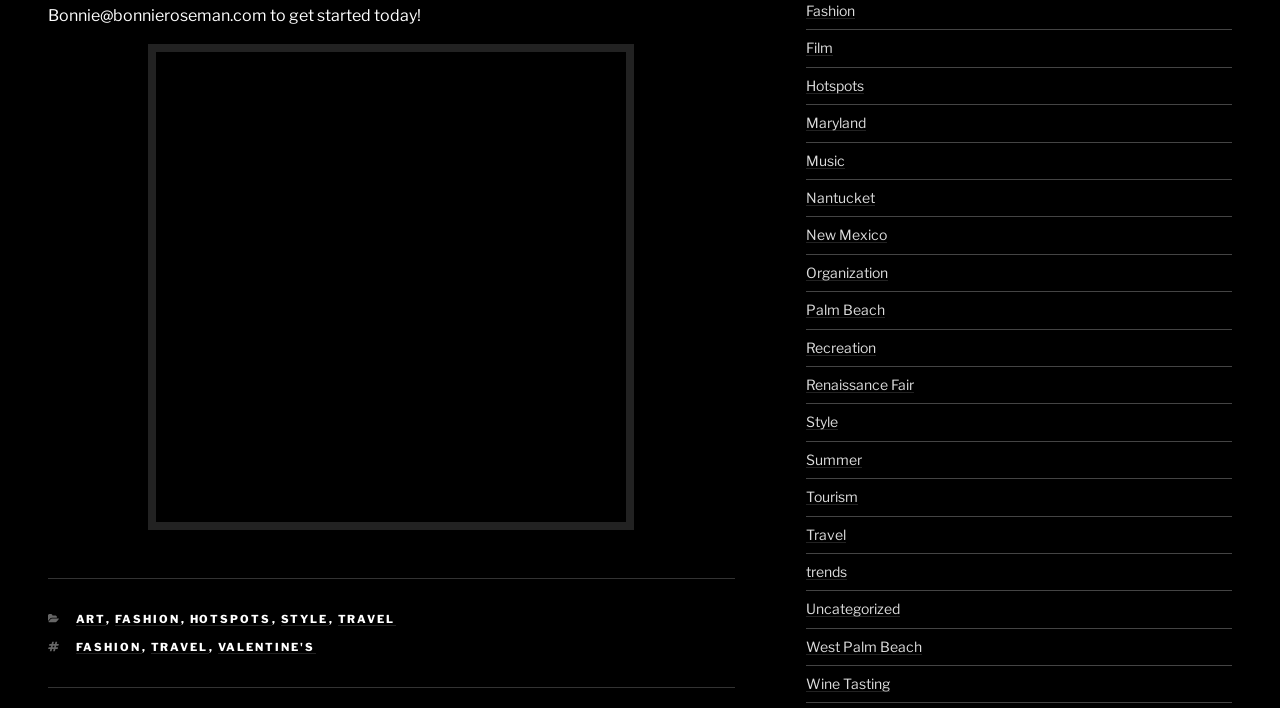Kindly provide the bounding box coordinates of the section you need to click on to fulfill the given instruction: "Visit the 'Fashion' page".

[0.63, 0.003, 0.668, 0.027]